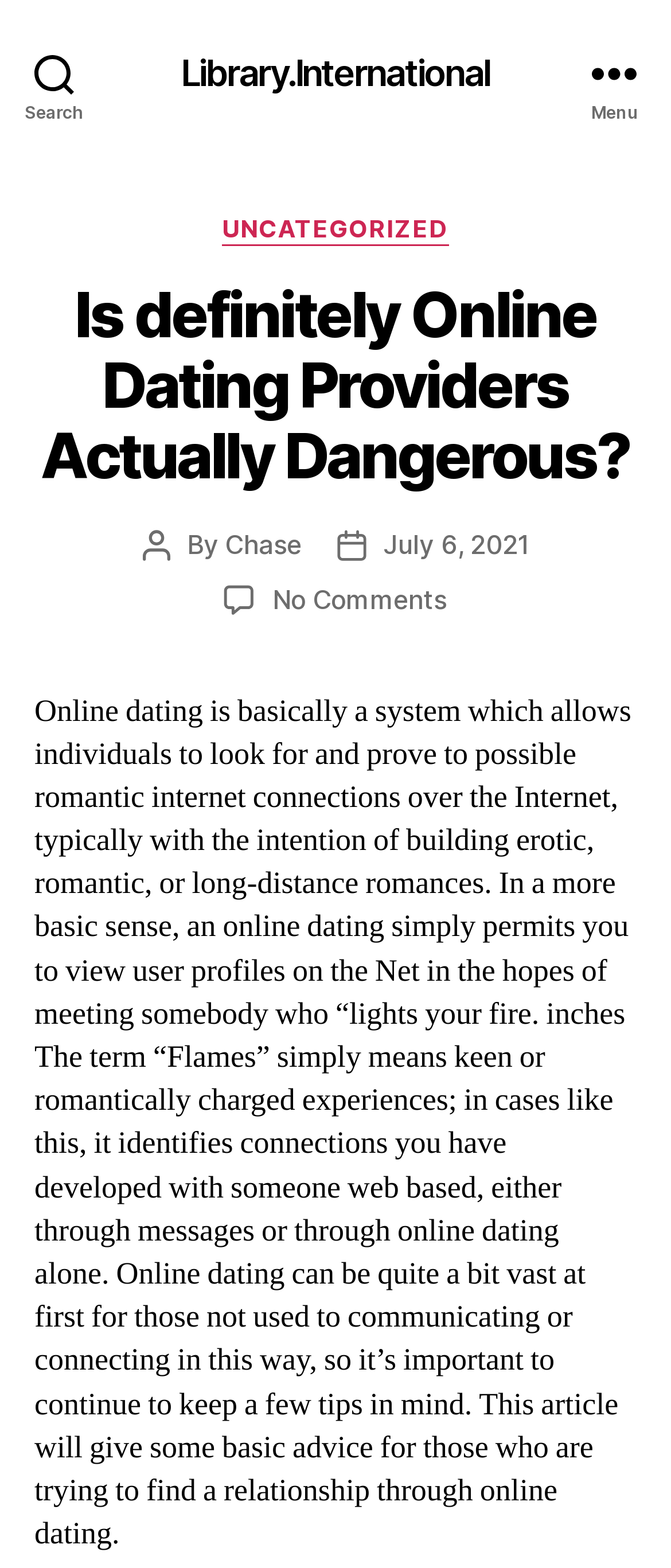Please give a short response to the question using one word or a phrase:
What is the purpose of online dating?

To find romantic connections